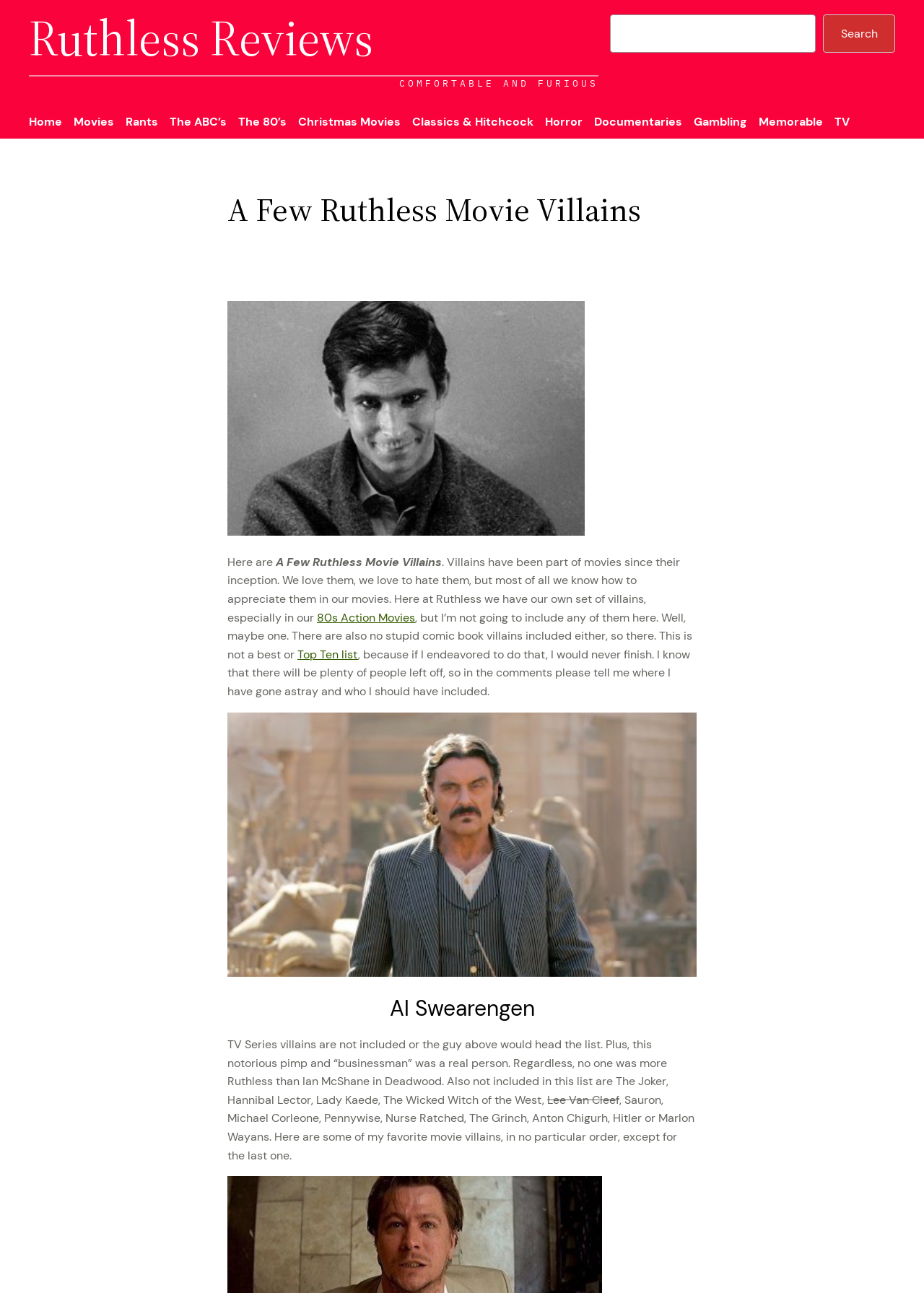Specify the bounding box coordinates of the element's region that should be clicked to achieve the following instruction: "View the Top Ten list". The bounding box coordinates consist of four float numbers between 0 and 1, in the format [left, top, right, bottom].

[0.322, 0.5, 0.388, 0.512]